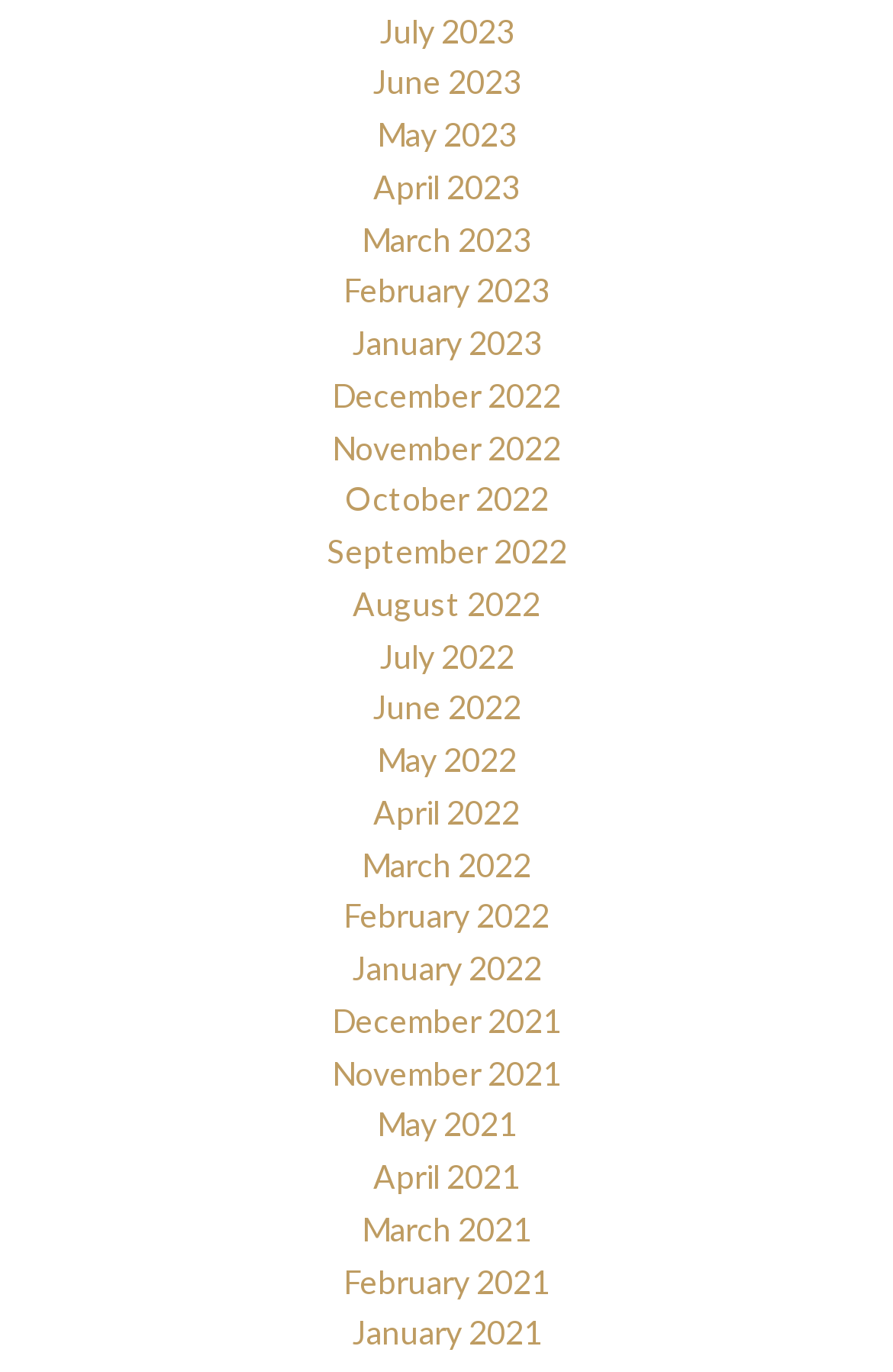Find and indicate the bounding box coordinates of the region you should select to follow the given instruction: "View July 2023".

[0.424, 0.008, 0.576, 0.036]